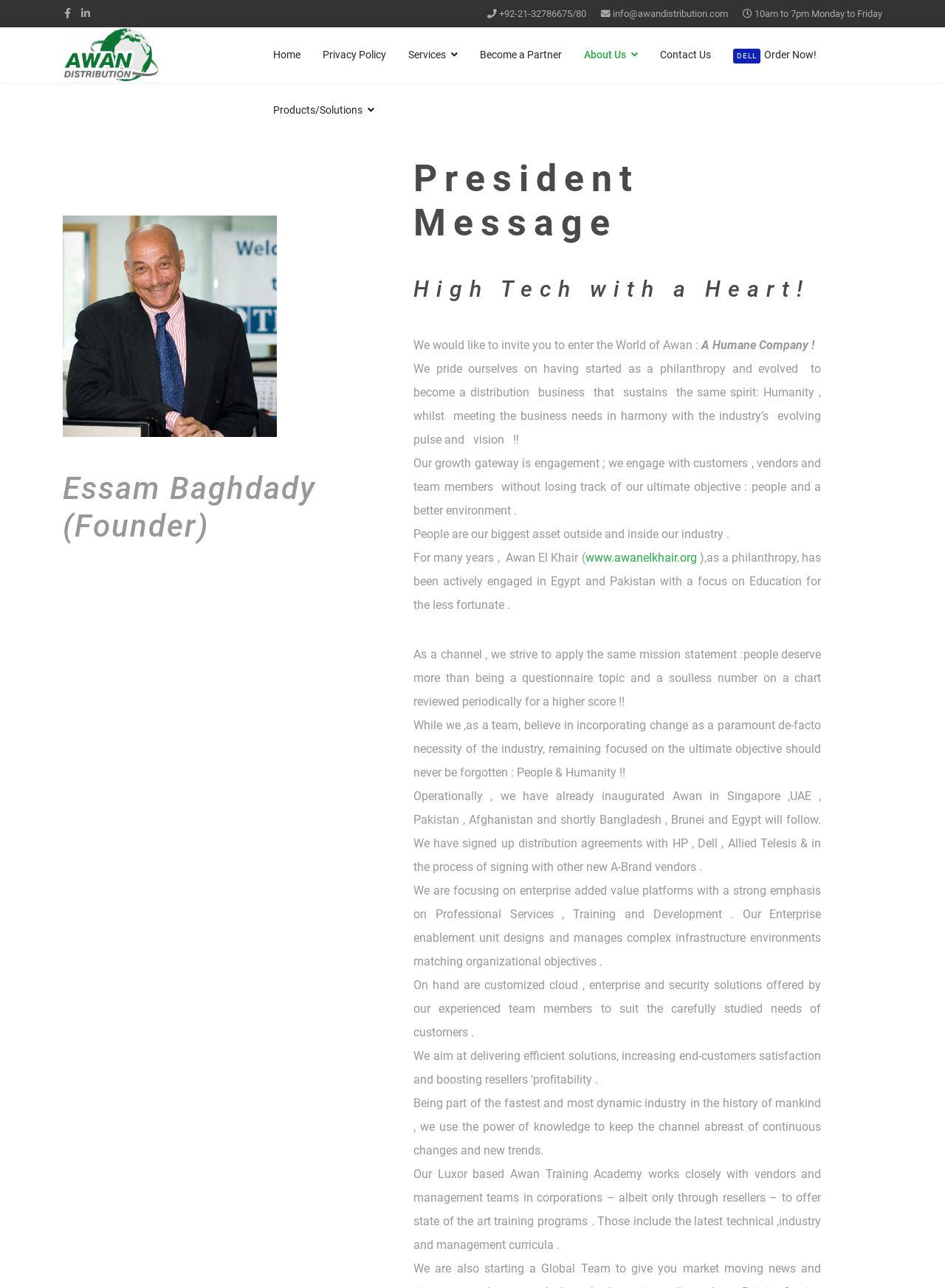What is the company's working hours?
Please answer the question with as much detail and depth as you can.

I found the working hours by looking at the static text at the top of the page, where I saw the text '10am to 7pm Monday to Friday'.